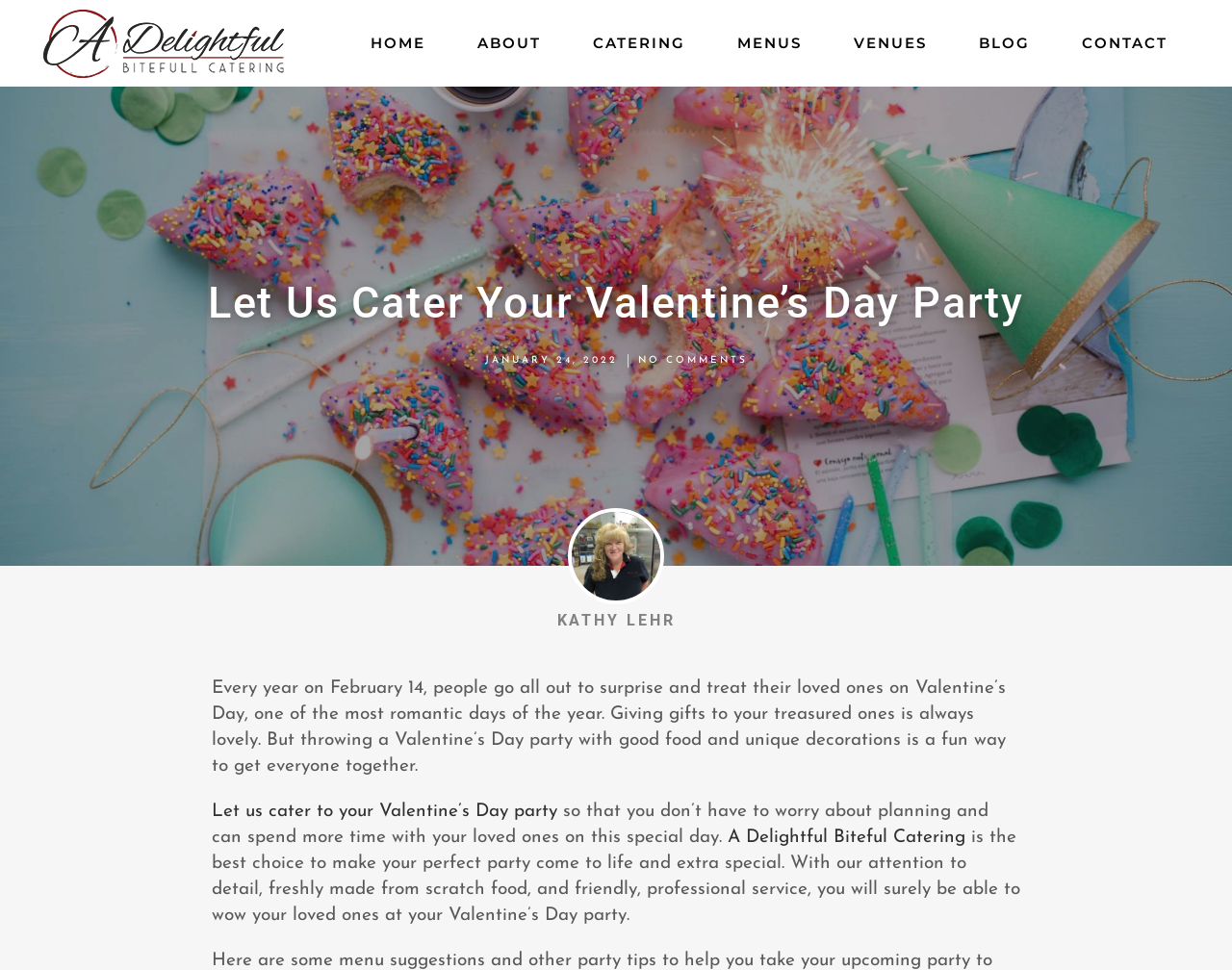What is the author of the article?
Please provide a single word or phrase as your answer based on the screenshot.

Kathy Lehr